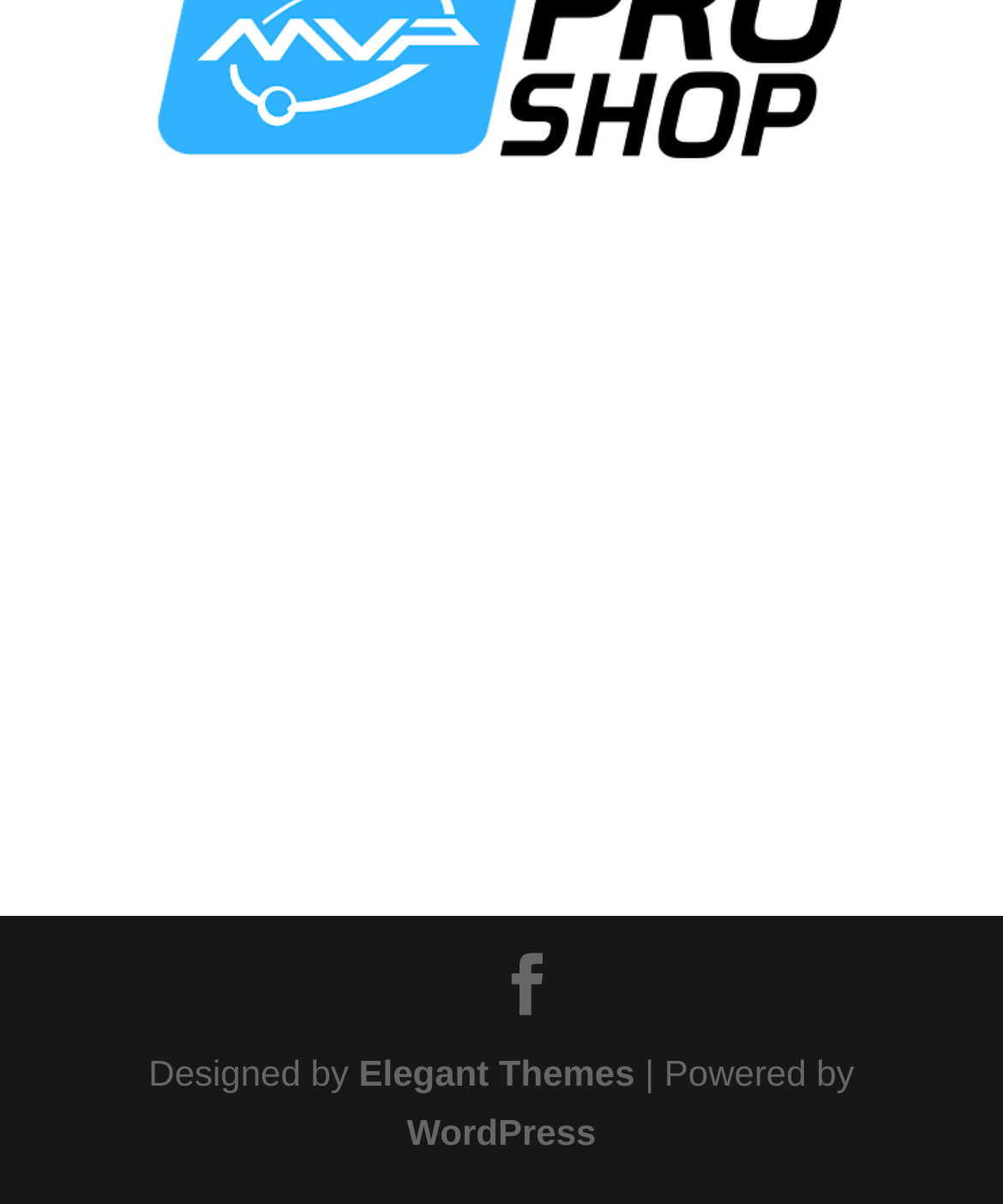How many links are on the webpage?
Based on the image, provide a one-word or brief-phrase response.

4